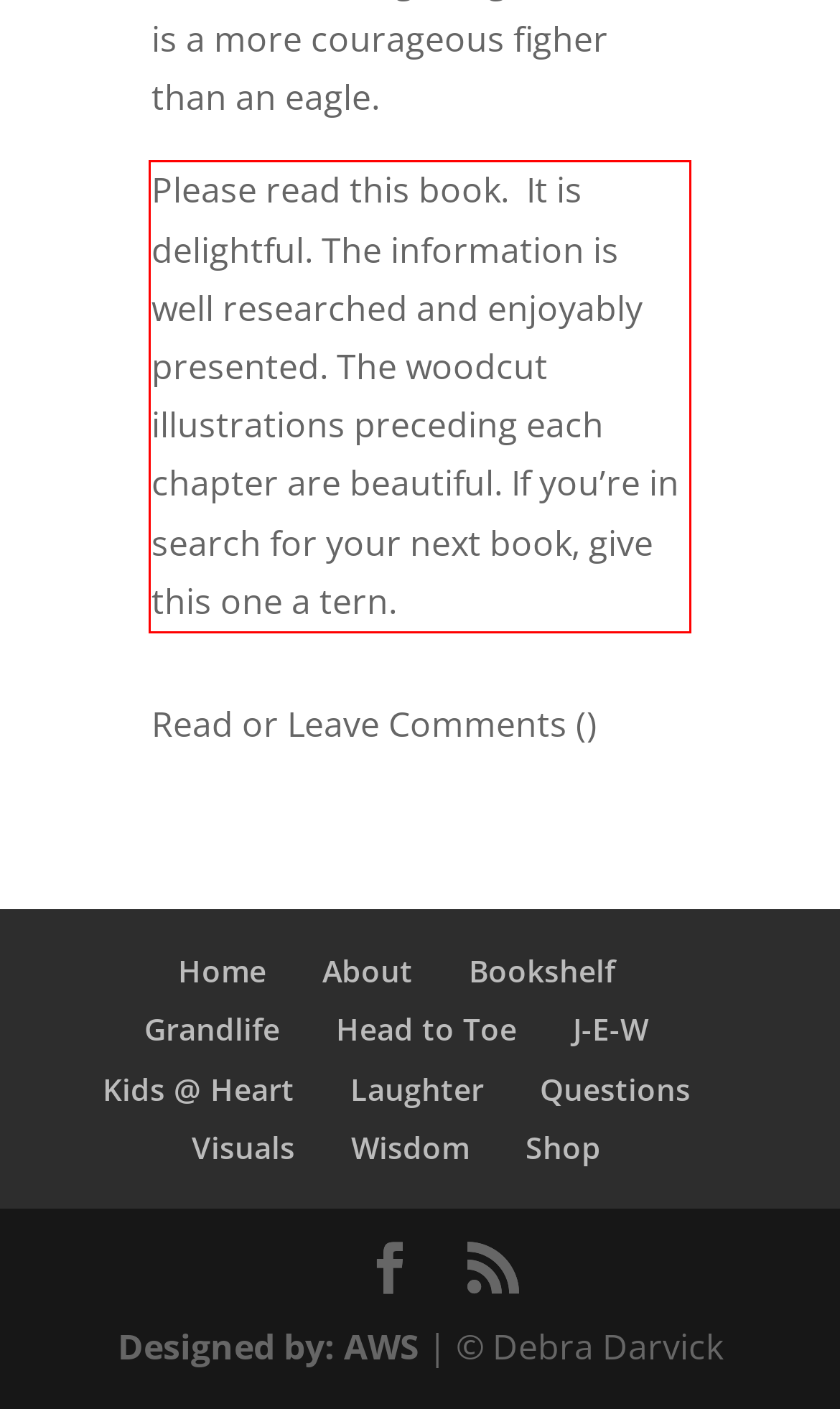Please look at the screenshot provided and find the red bounding box. Extract the text content contained within this bounding box.

Please read this book. It is delightful. The information is well researched and enjoyably presented. The woodcut illustrations preceding each chapter are beautiful. If you’re in search for your next book, give this one a tern.